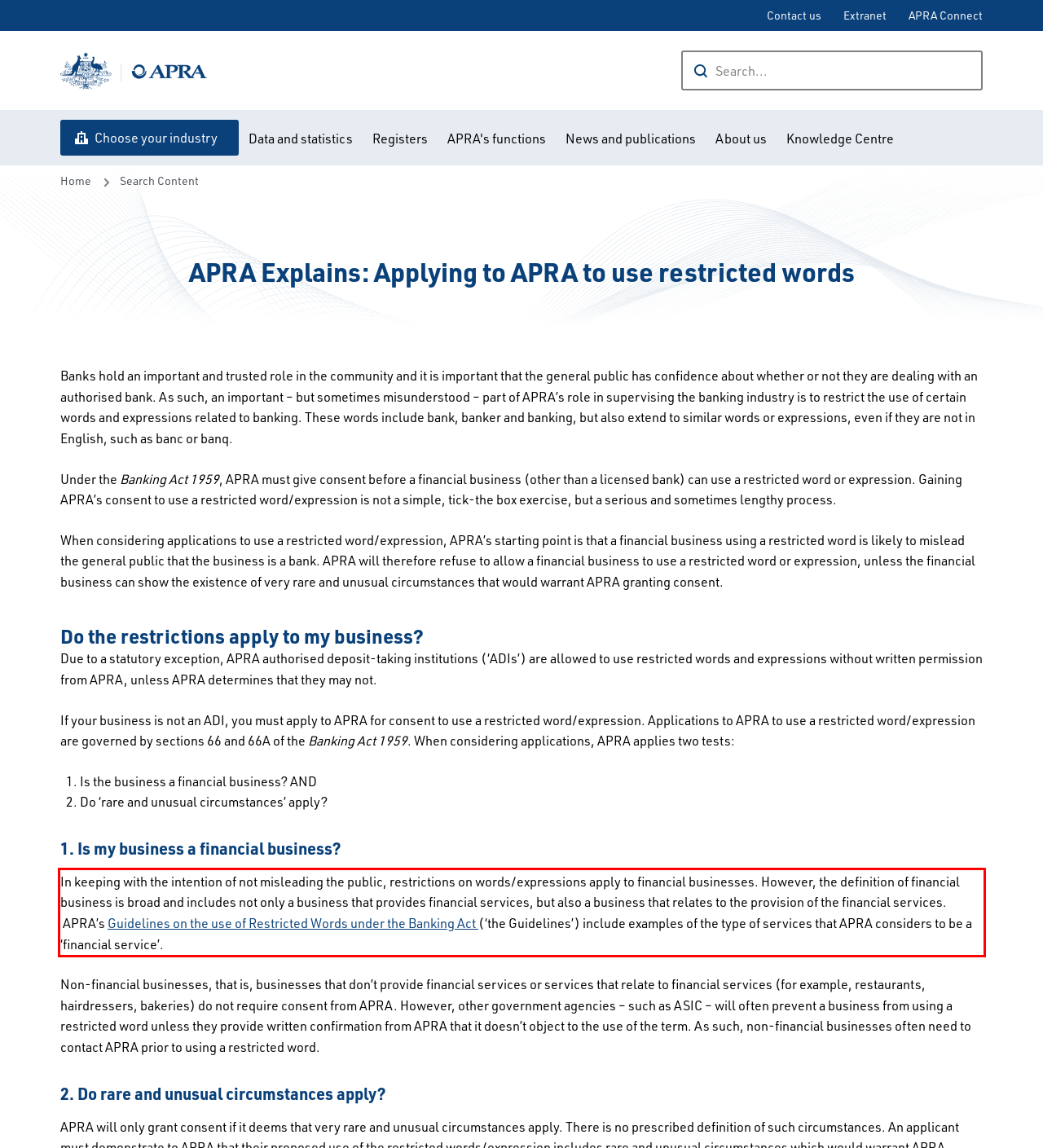Given a webpage screenshot, identify the text inside the red bounding box using OCR and extract it.

In keeping with the intention of not misleading the public, restrictions on words/expressions apply to financial businesses. However, the definition of financial business is broad and includes not only a business that provides financial services, but also a business that relates to the provision of the financial services. APRA’s Guidelines on the use of Restricted Words under the Banking Act (‘the Guidelines’) include examples of the type of services that APRA considers to be a ‘financial service’.